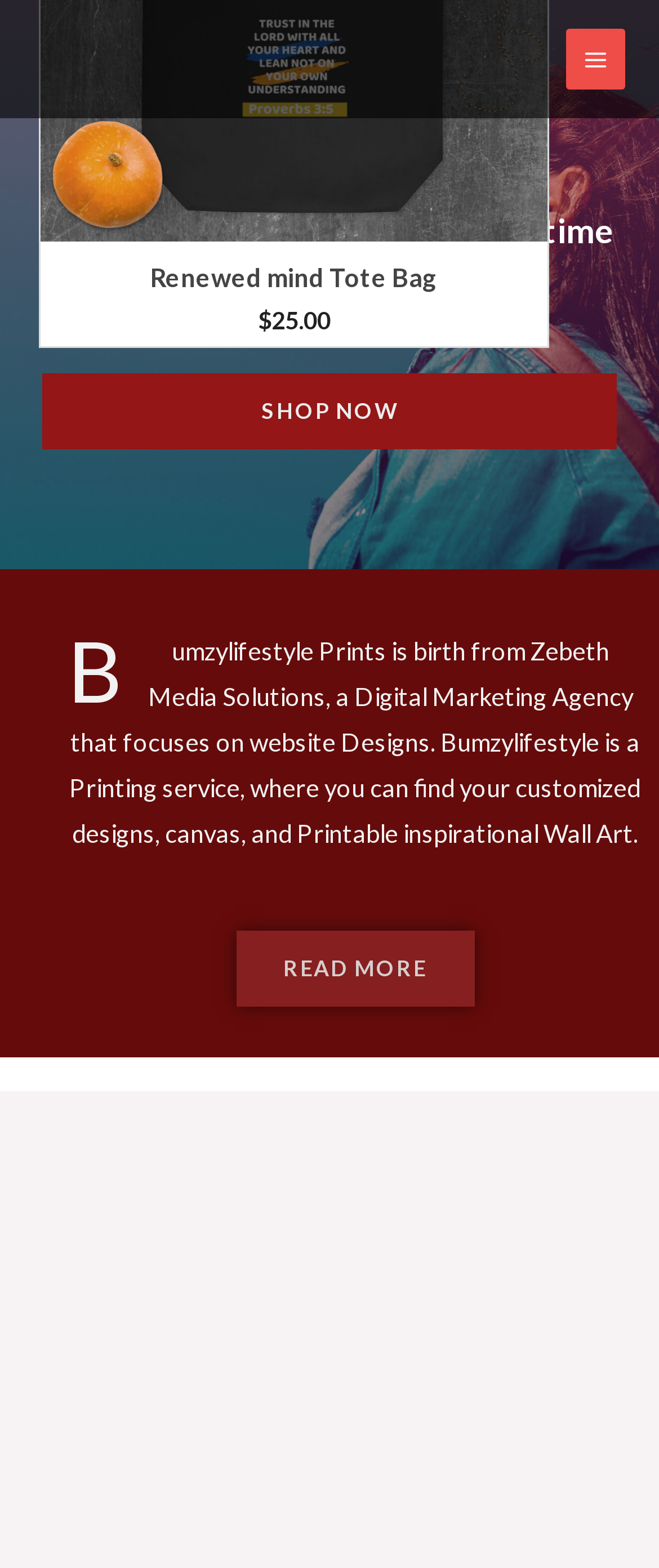What is the parent company of Bumzylifestyle?
Provide an in-depth answer to the question, covering all aspects.

The webpage mentions that 'Bumzylifestyle Prints is birth from Zebeth Media Solutions, a Digital Marketing Agency that focuses on website Designs', implying that Zebeth Media is the parent company of Bumzylifestyle.